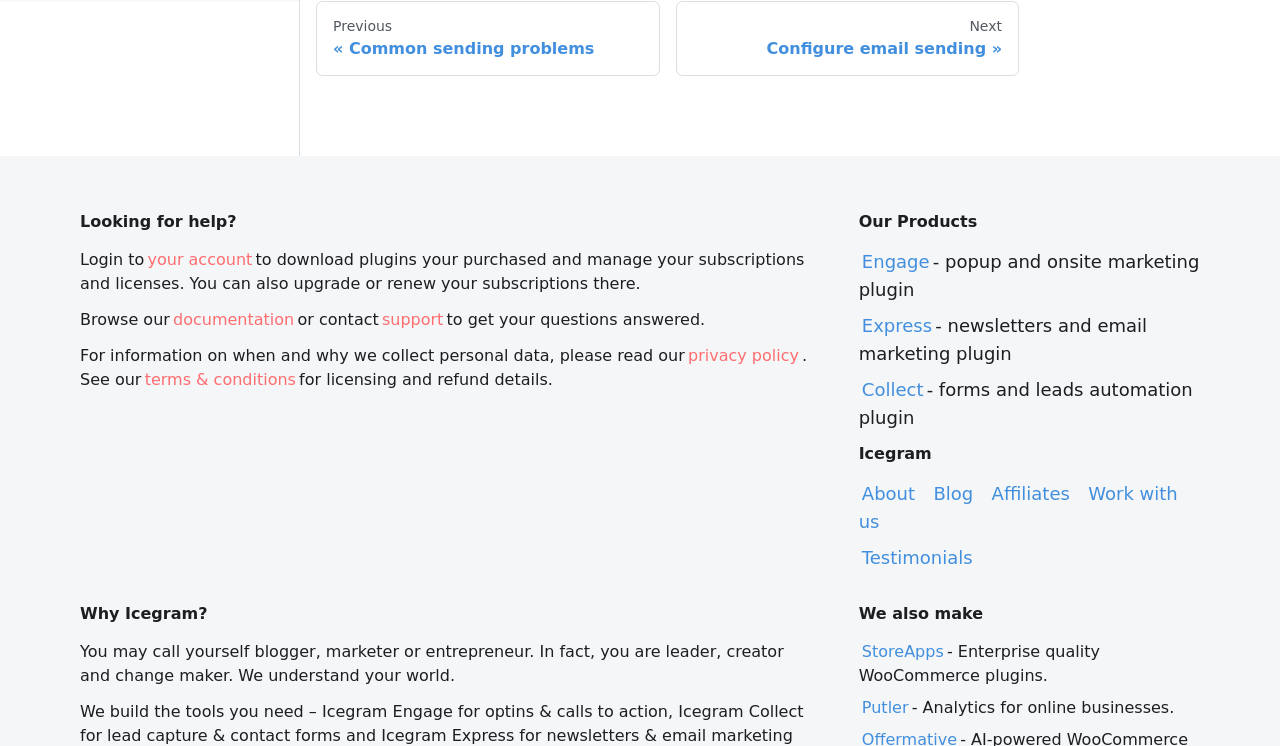Could you specify the bounding box coordinates for the clickable section to complete the following instruction: "Get help with CSS"?

[0.025, 0.252, 0.229, 0.295]